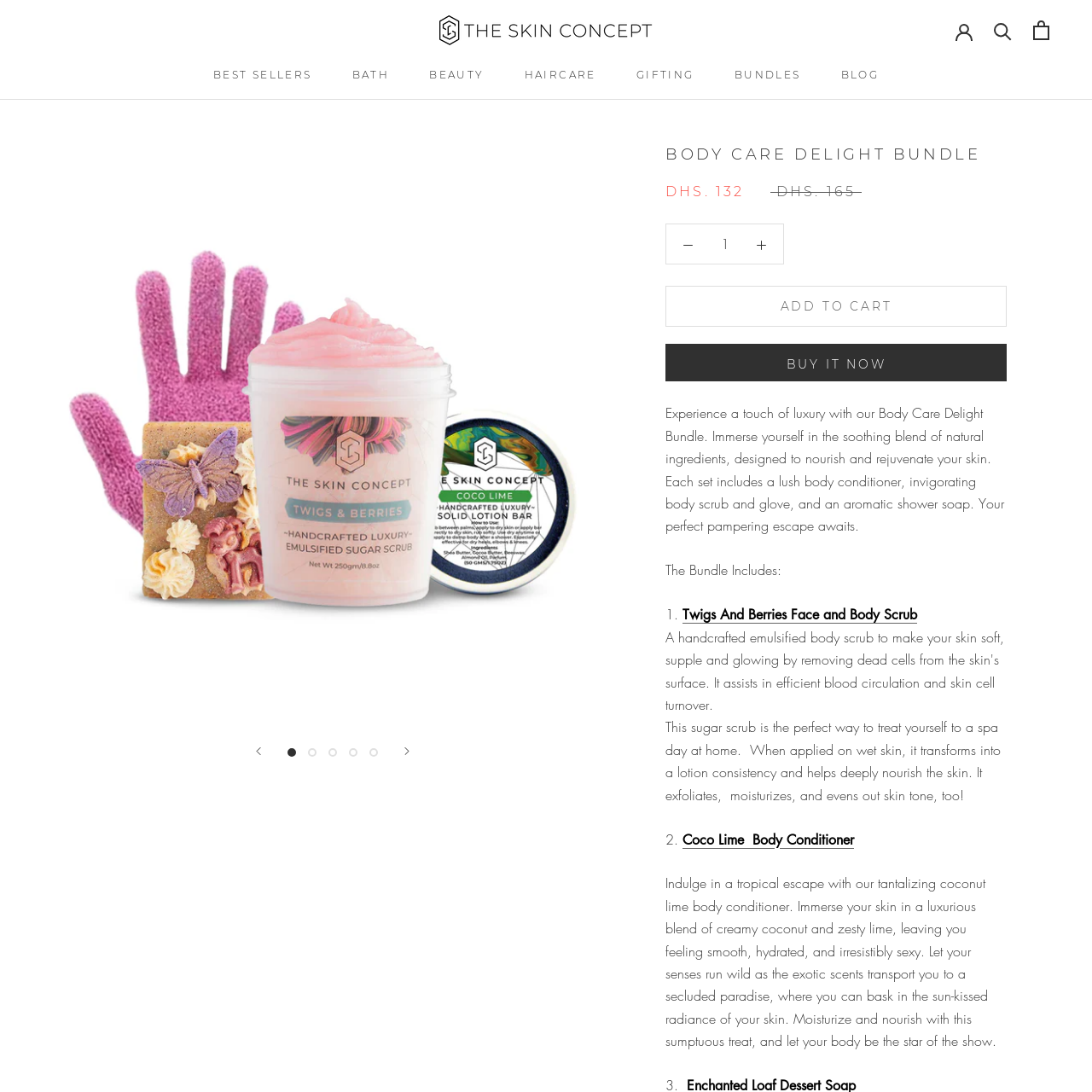What type of ingredients are used in the products?
Please analyze the image within the red bounding box and respond with a detailed answer to the question.

The caption explicitly states that the products in the Body Care Delight Bundle, including the body conditioner, body scrub, and aromatic shower soap, are crafted from natural ingredients, emphasizing the importance of using wholesome and gentle components for skin care.